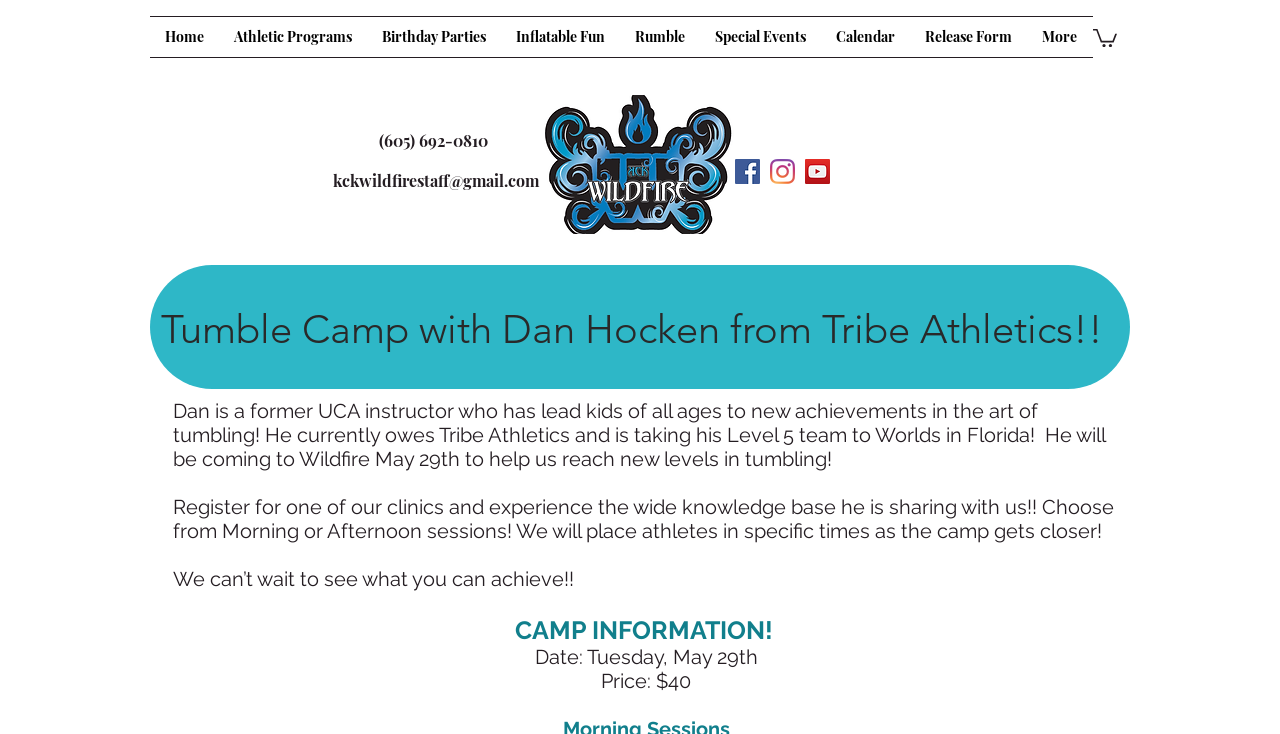What is the email address on the webpage?
Using the information from the image, provide a comprehensive answer to the question.

I found the email address by looking at the link element with the text 'kckwildfirestaff@gmail.com' located at [0.26, 0.232, 0.421, 0.26].